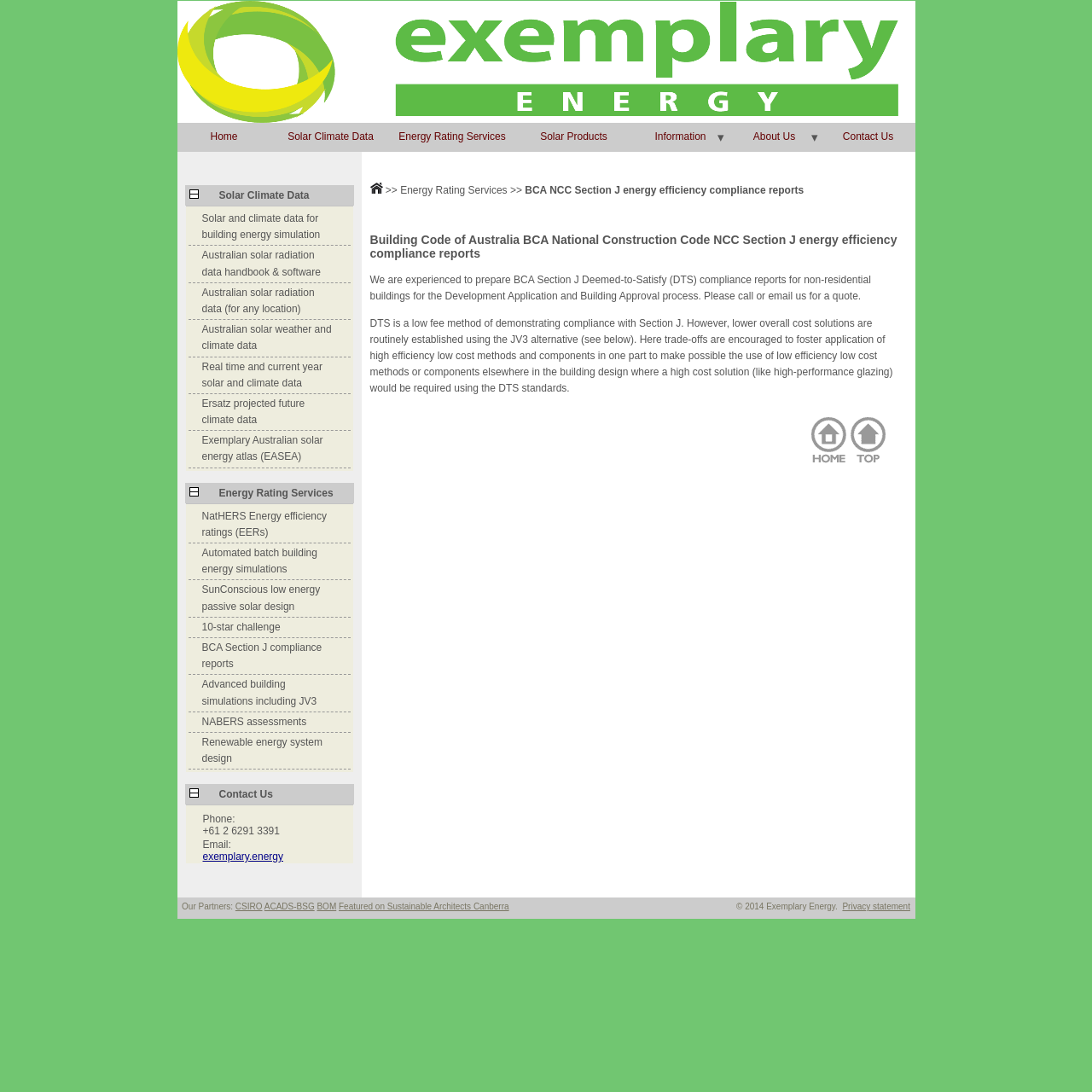Please specify the bounding box coordinates of the area that should be clicked to accomplish the following instruction: "Contact us via phone". The coordinates should consist of four float numbers between 0 and 1, i.e., [left, top, right, bottom].

[0.186, 0.745, 0.215, 0.756]